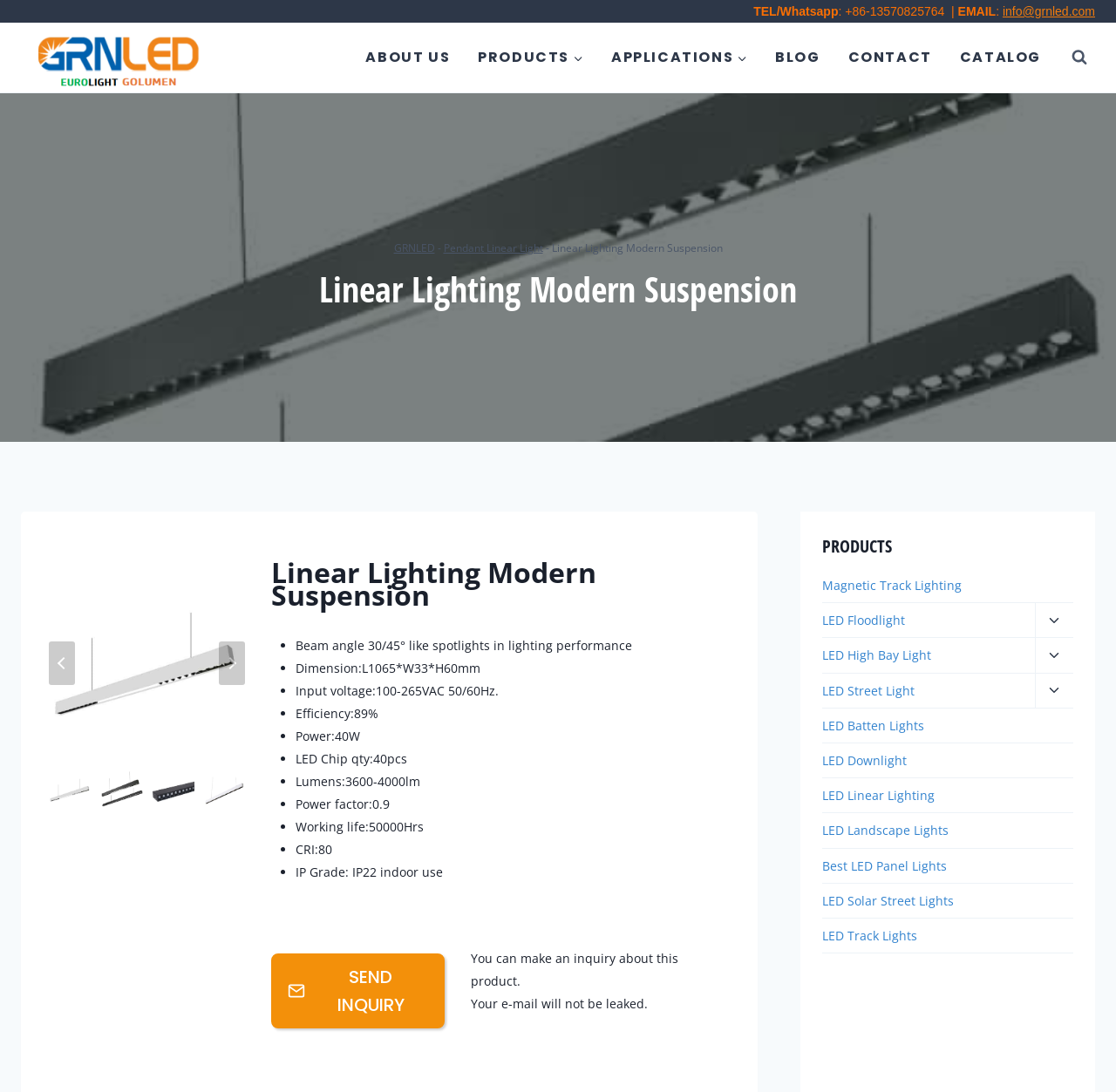Locate and generate the text content of the webpage's heading.

Linear Lighting Modern Suspension